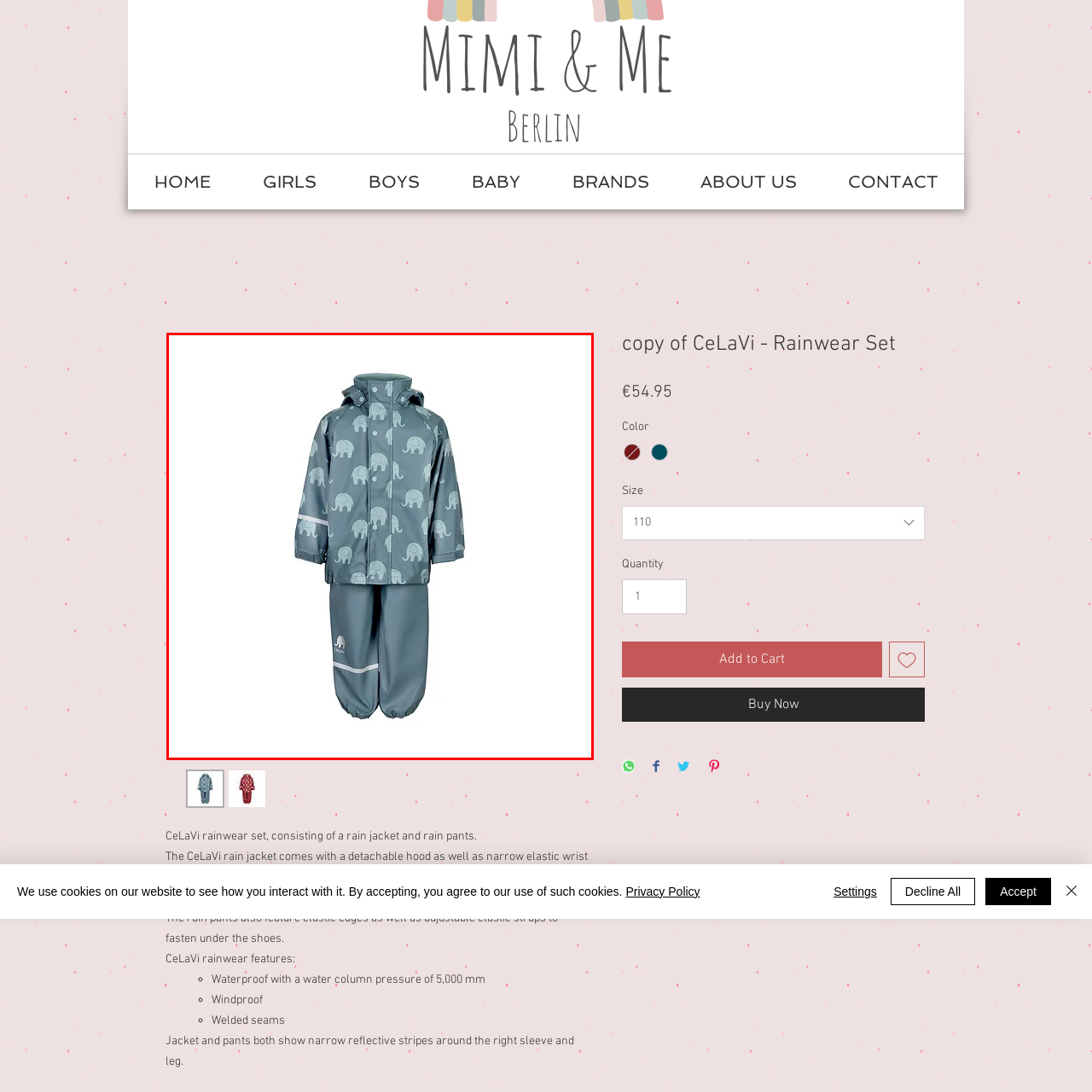Direct your attention to the zone enclosed by the orange box, What is the purpose of the elastic wrist bands? 
Give your response in a single word or phrase.

keep out wind and rain